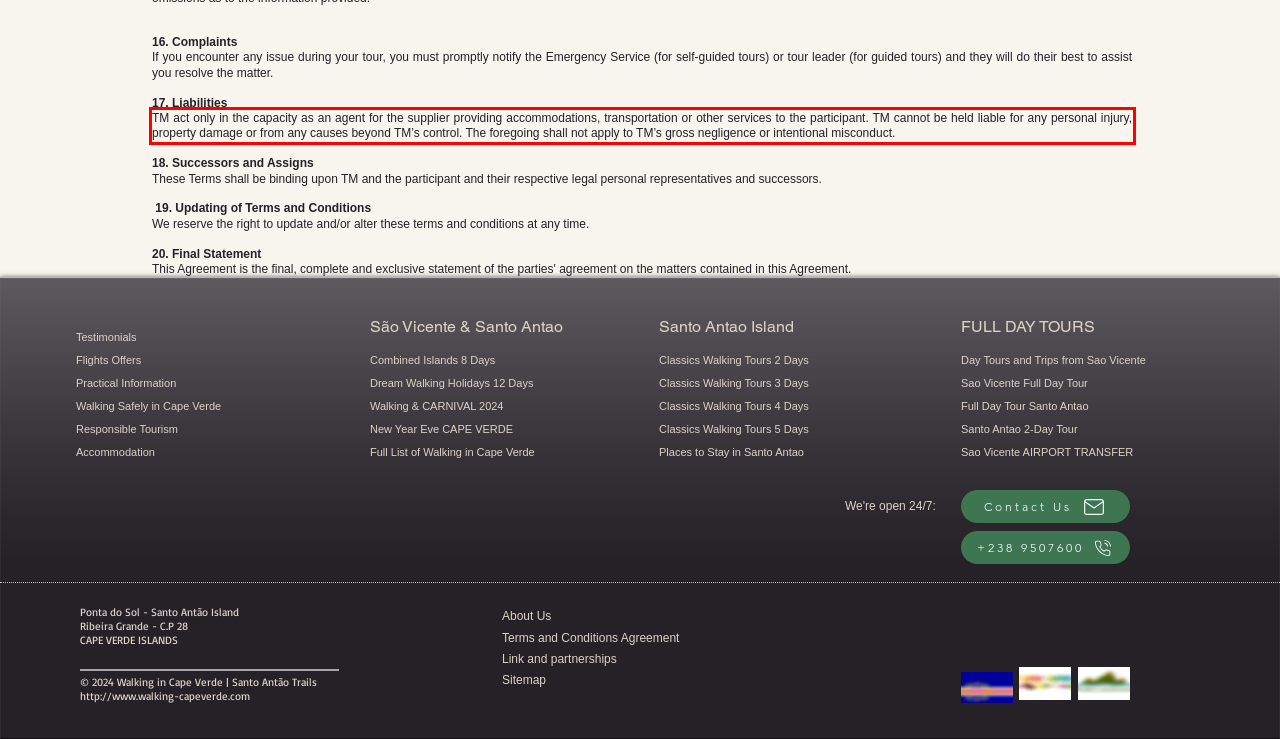Within the screenshot of the webpage, locate the red bounding box and use OCR to identify and provide the text content inside it.

TM act only in the capacity as an agent for the supplier providing accommodations, transportation or other services to the participant. TM cannot be held liable for any personal injury, property damage or from any causes beyond TM’s control. The foregoing shall not apply to TM’s gross negligence or intentional misconduct.